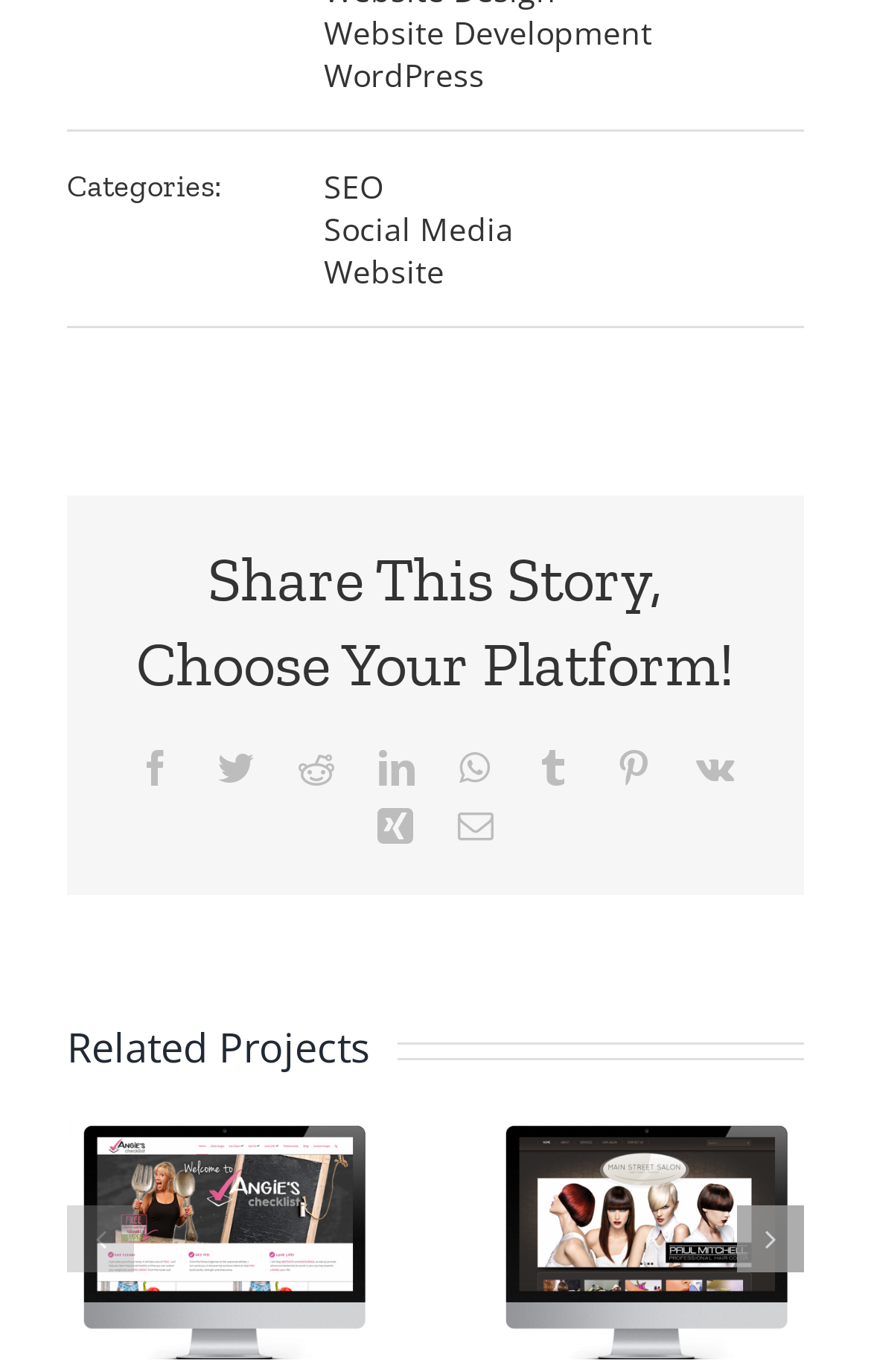Please answer the following question as detailed as possible based on the image: 
Is the 'Previous slide' button enabled?

I looked at the button labeled 'Previous slide' and saw that it is disabled, indicated by the 'disabled: True' property.